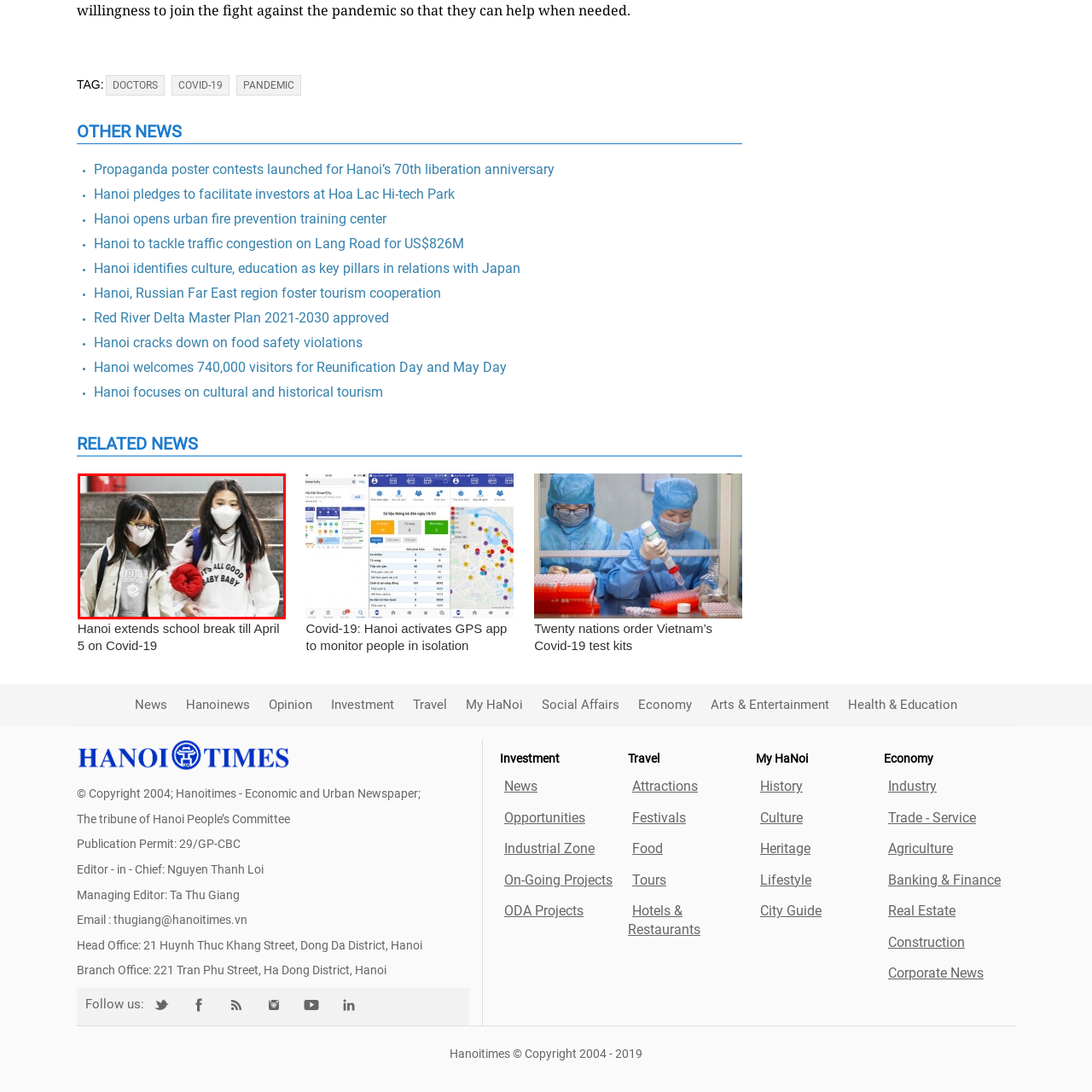Examine the contents within the red bounding box and respond with a single word or phrase: What is written on the white hoodie?

IT'S ALL GOOD BABY BABY